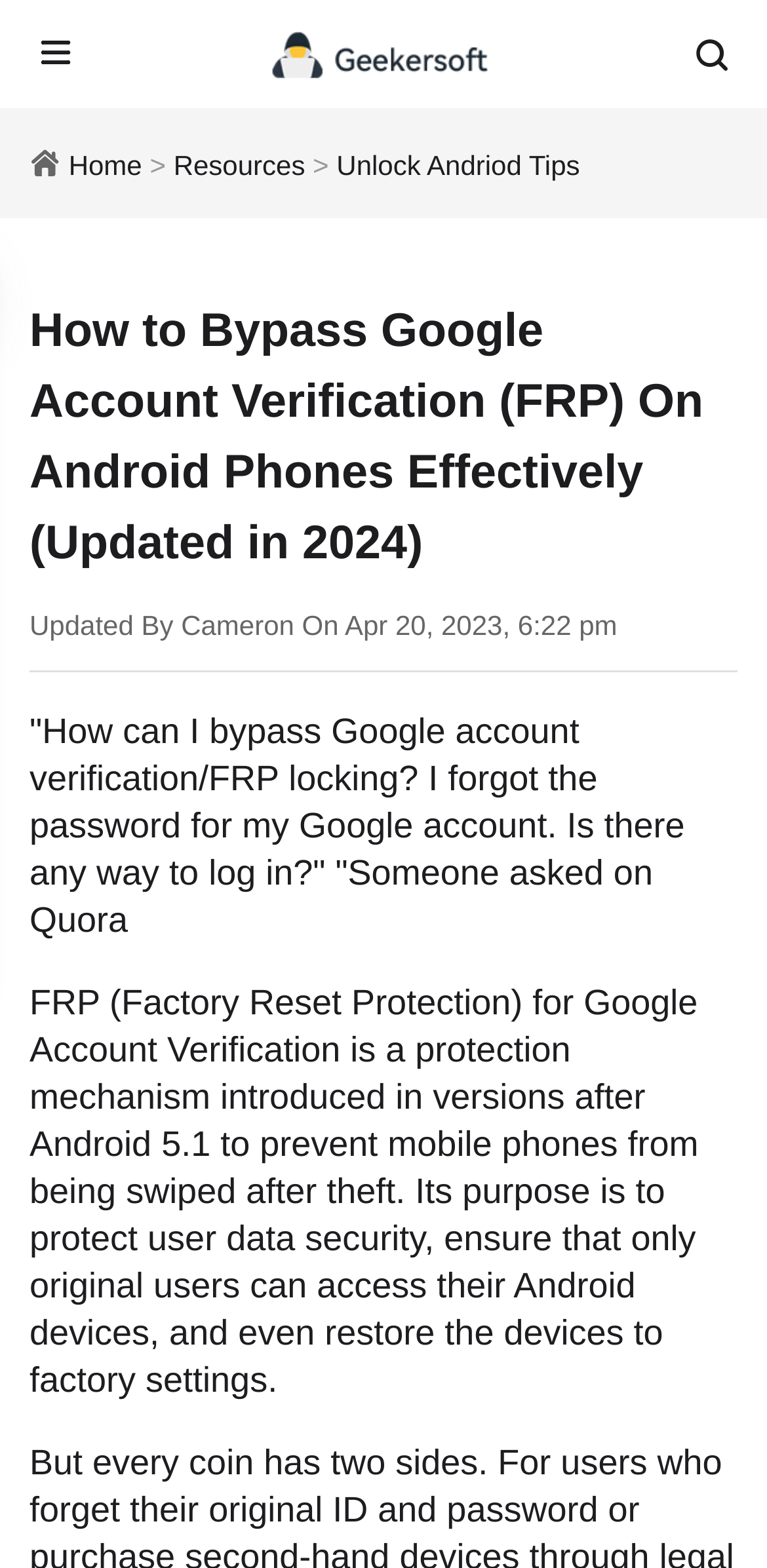Who updated the webpage?
Based on the screenshot, respond with a single word or phrase.

Cameron